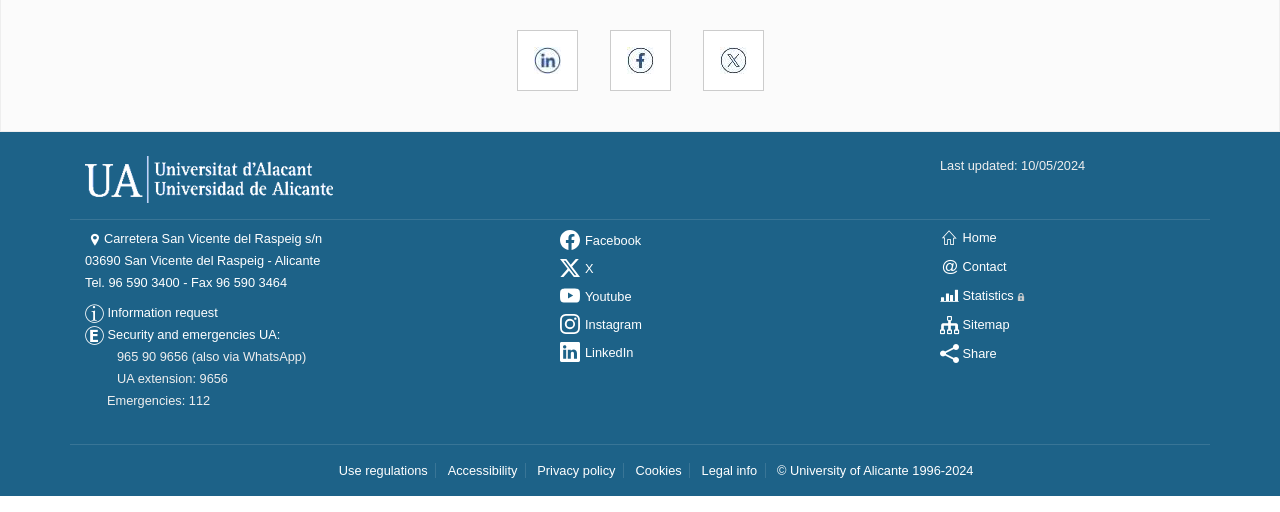What is the address of the University of Alicante?
Look at the image and answer the question using a single word or phrase.

Carretera San Vicente del Raspeig s/n 03690 San Vicente del Raspeig - Alicante